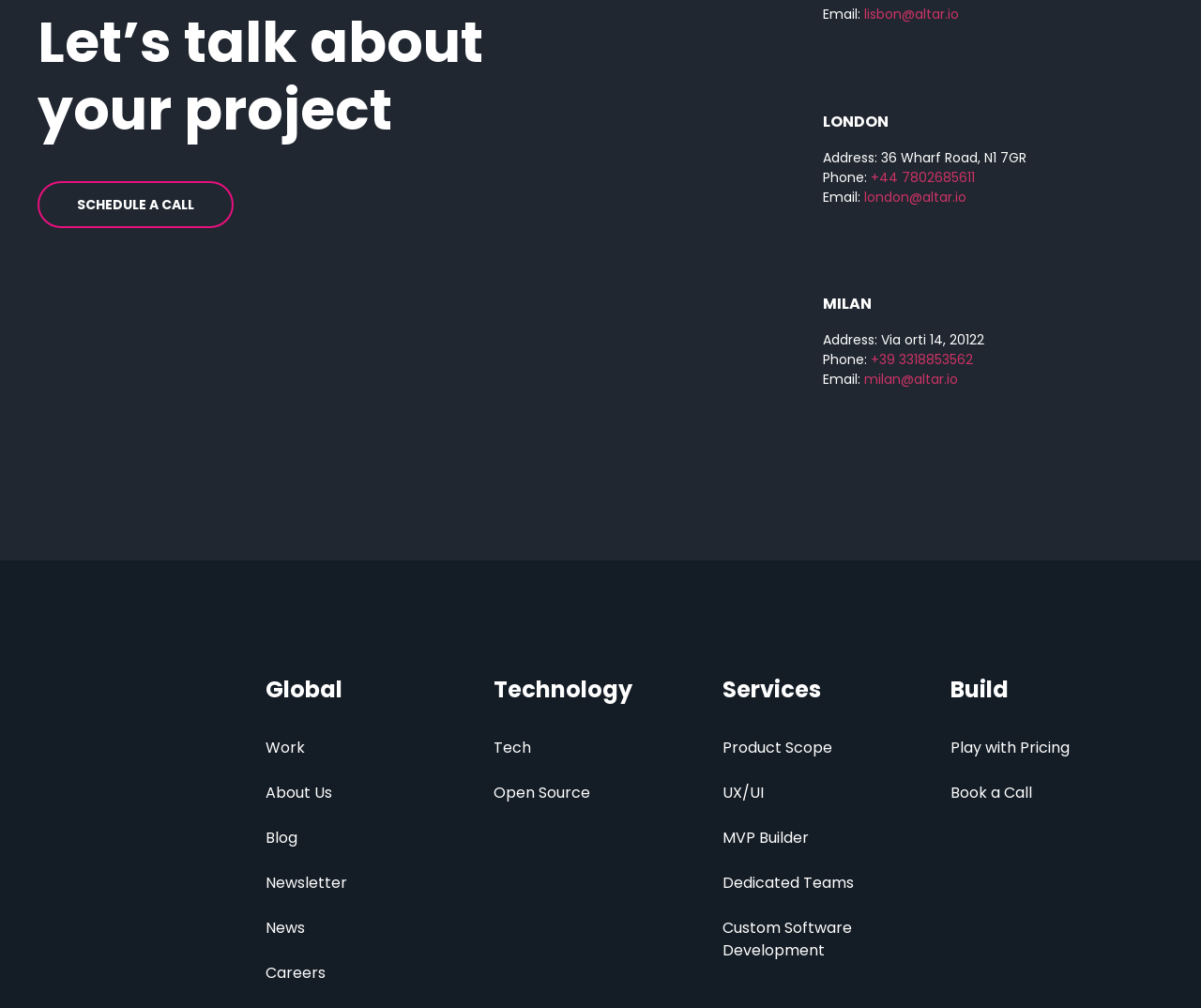Given the description UX/UI, predict the bounding box coordinates of the UI element. Ensure the coordinates are in the format (top-left x, top-left y, bottom-right x, bottom-right y) and all values are between 0 and 1.

[0.601, 0.776, 0.779, 0.798]